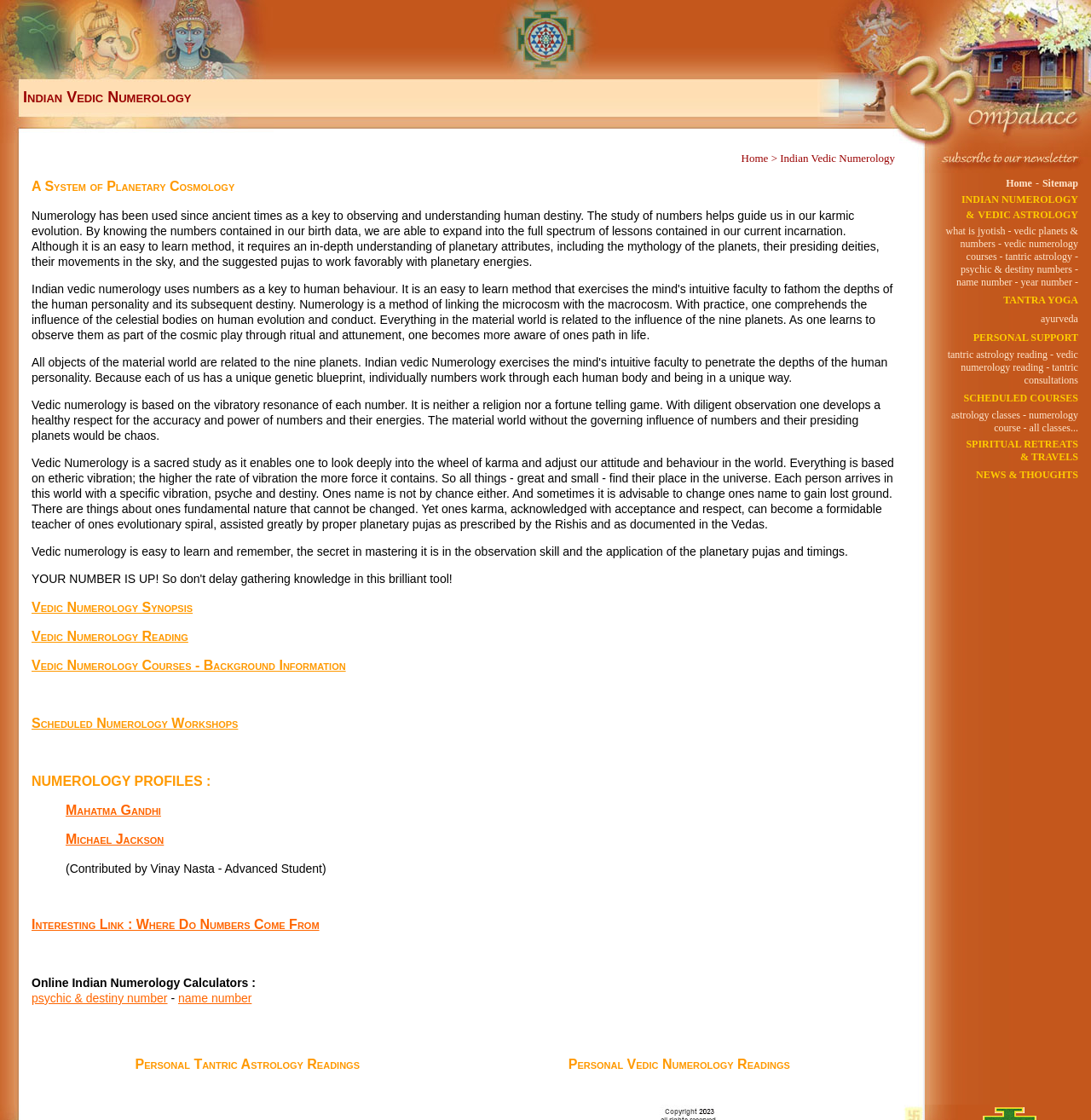Could you indicate the bounding box coordinates of the region to click in order to complete this instruction: "Explore Indian Numerology & Vedic Astrology".

[0.828, 0.154, 1.0, 0.482]